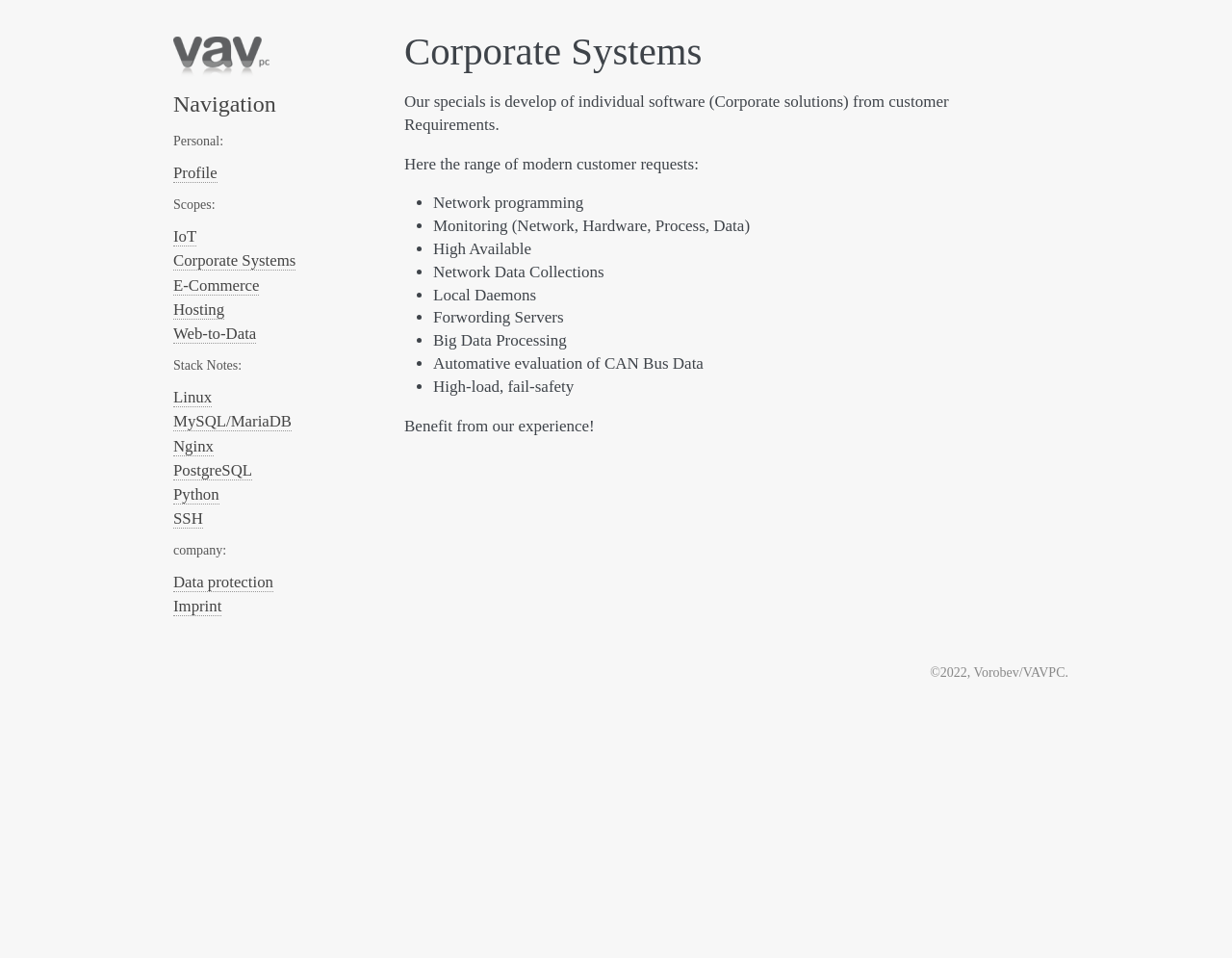Find and specify the bounding box coordinates that correspond to the clickable region for the instruction: "Click the 'Data protection' link".

[0.141, 0.598, 0.222, 0.618]